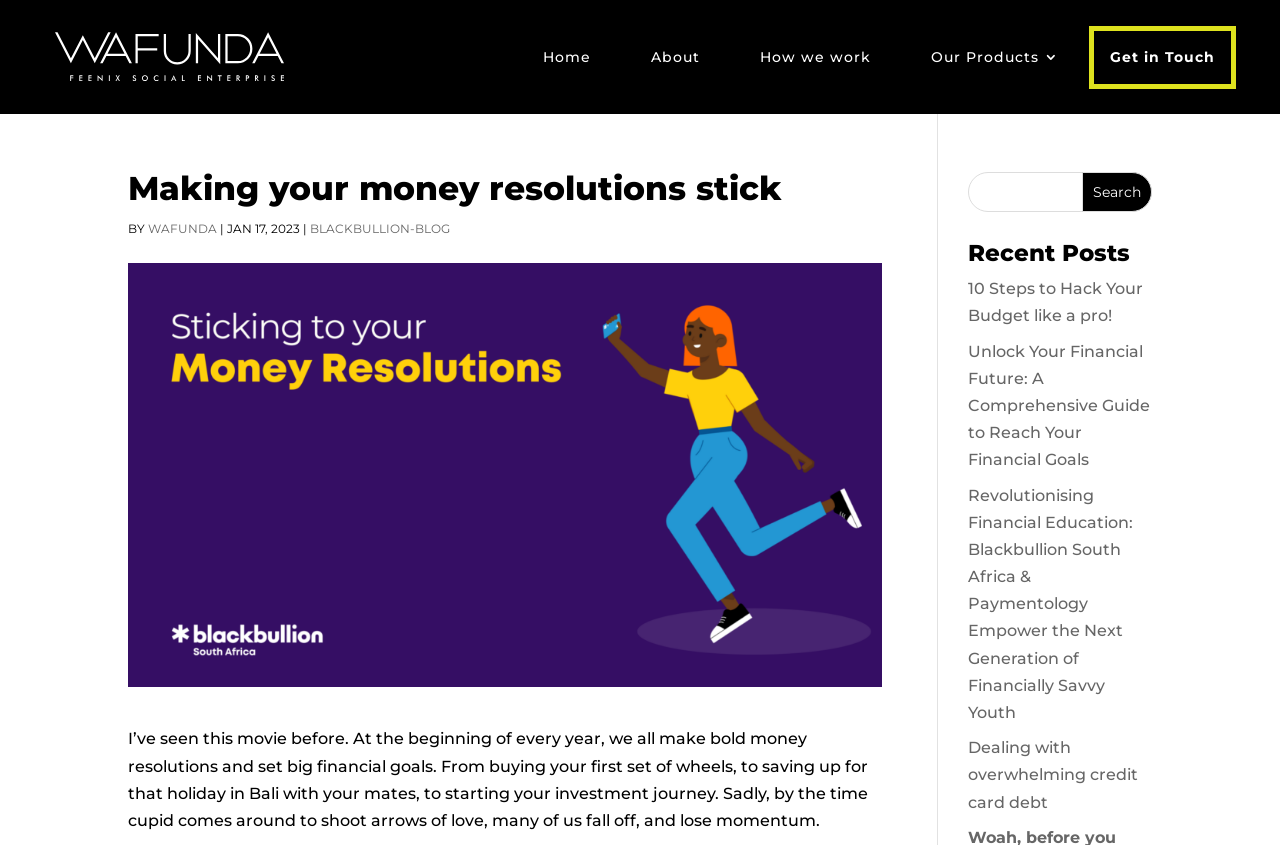Respond to the following question using a concise word or phrase: 
What is the position of the search box?

Top right